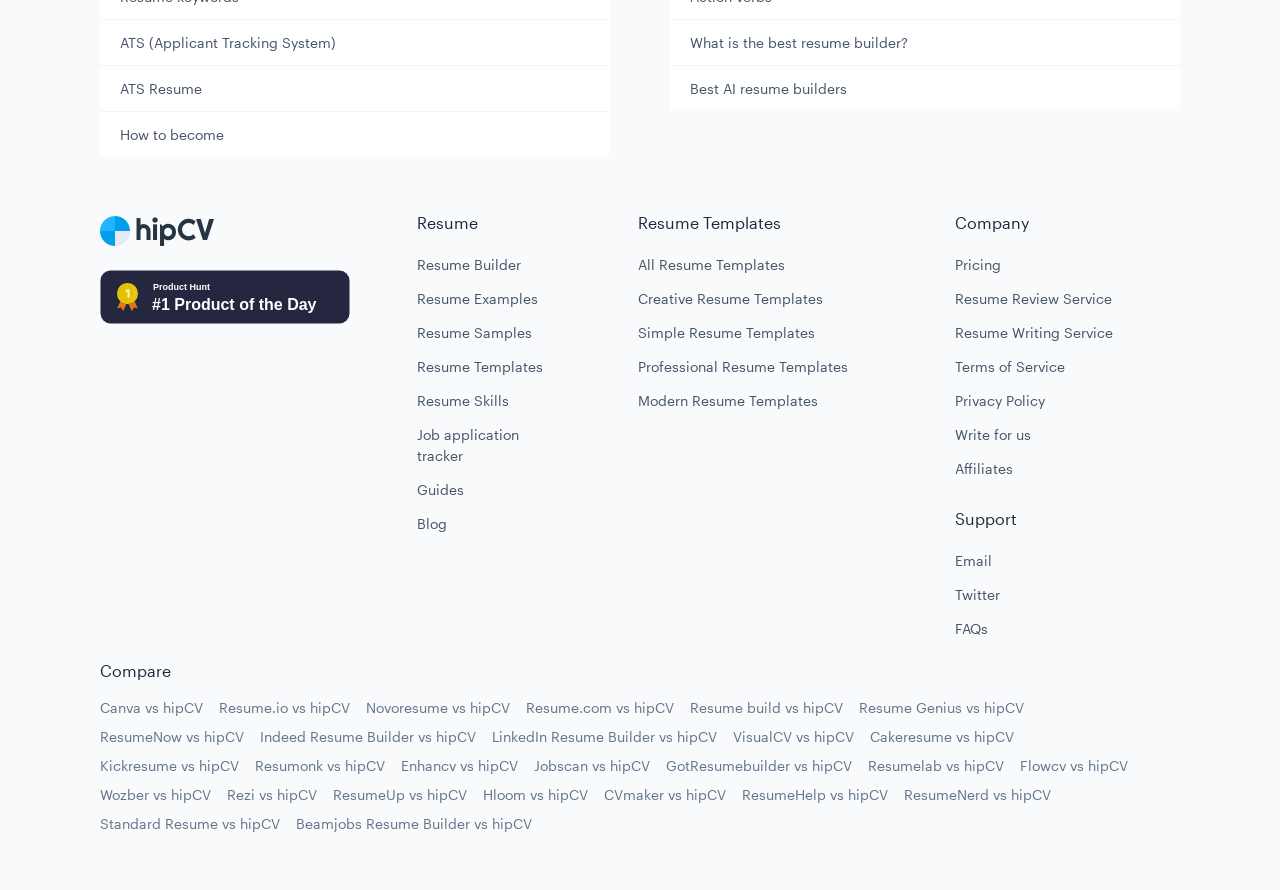Identify the bounding box coordinates of the region I need to click to complete this instruction: "Visit 'Pricing'".

[0.746, 0.279, 0.922, 0.317]